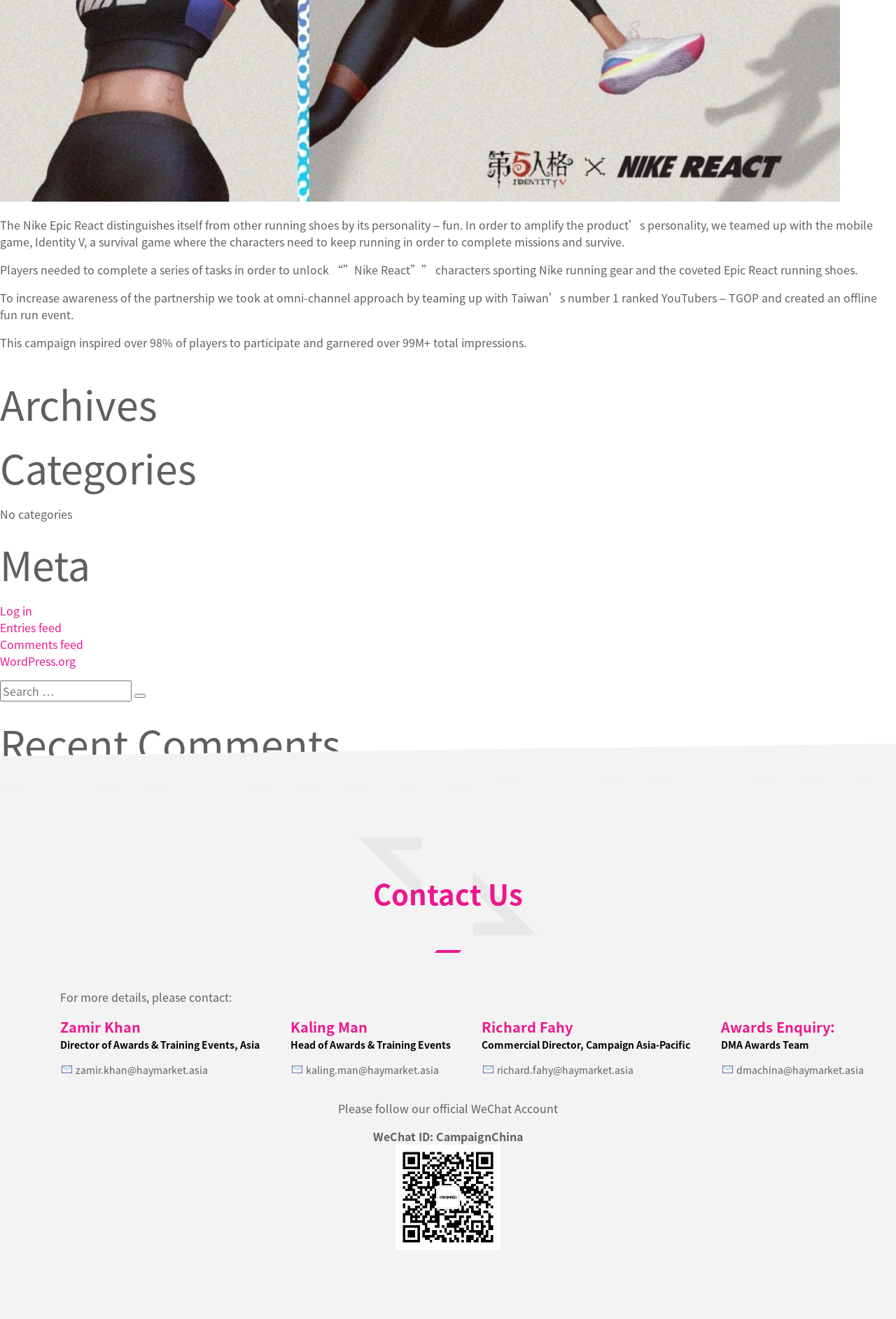Find the bounding box coordinates for the UI element that matches this description: "Comments feed".

[0.0, 0.482, 0.093, 0.495]